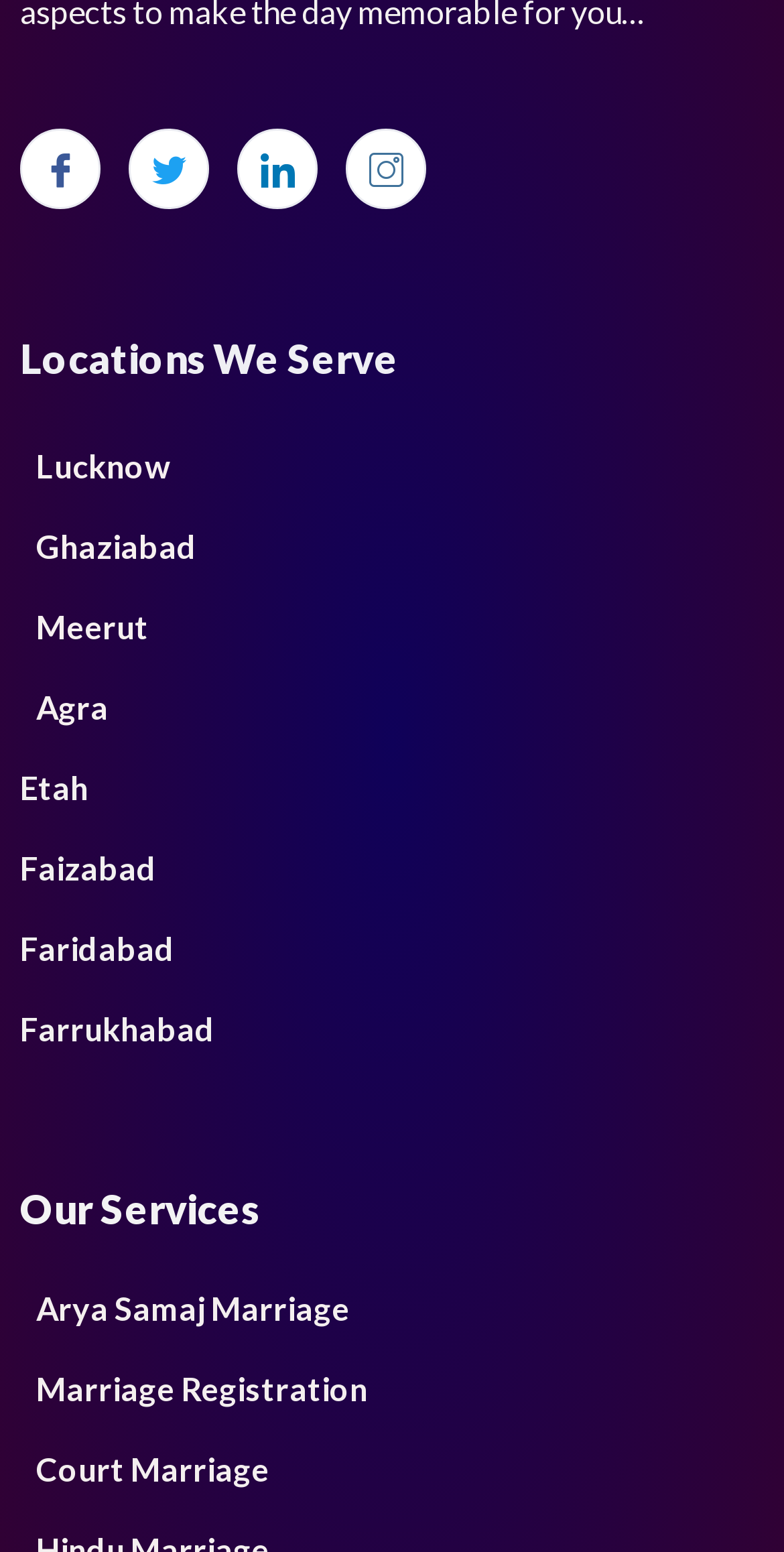Please locate the bounding box coordinates of the element that should be clicked to achieve the given instruction: "View Court Marriage details".

[0.026, 0.921, 0.344, 0.973]